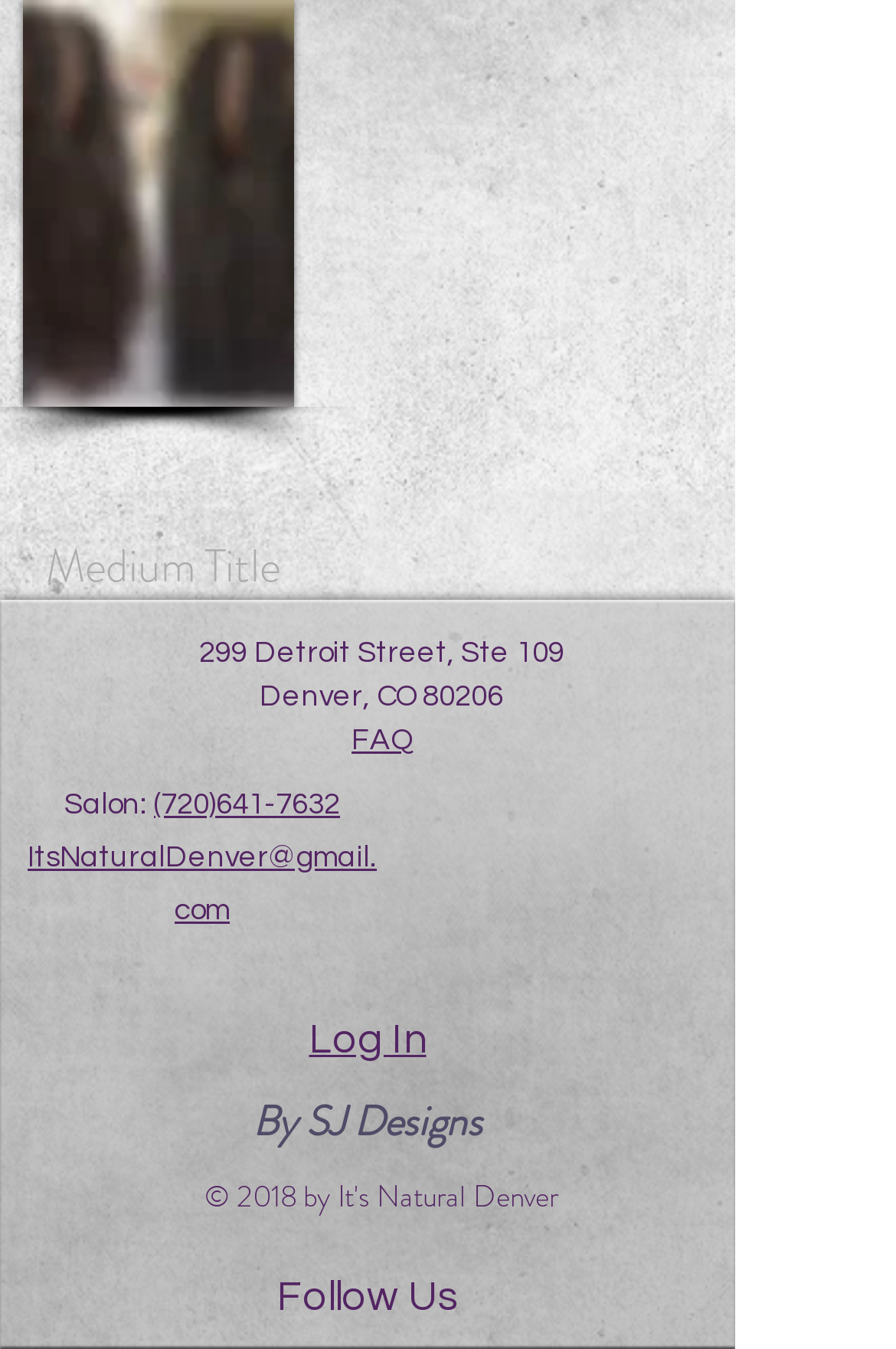What is the address of the salon?
Using the visual information, answer the question in a single word or phrase.

299 Detroit Street, Ste 109